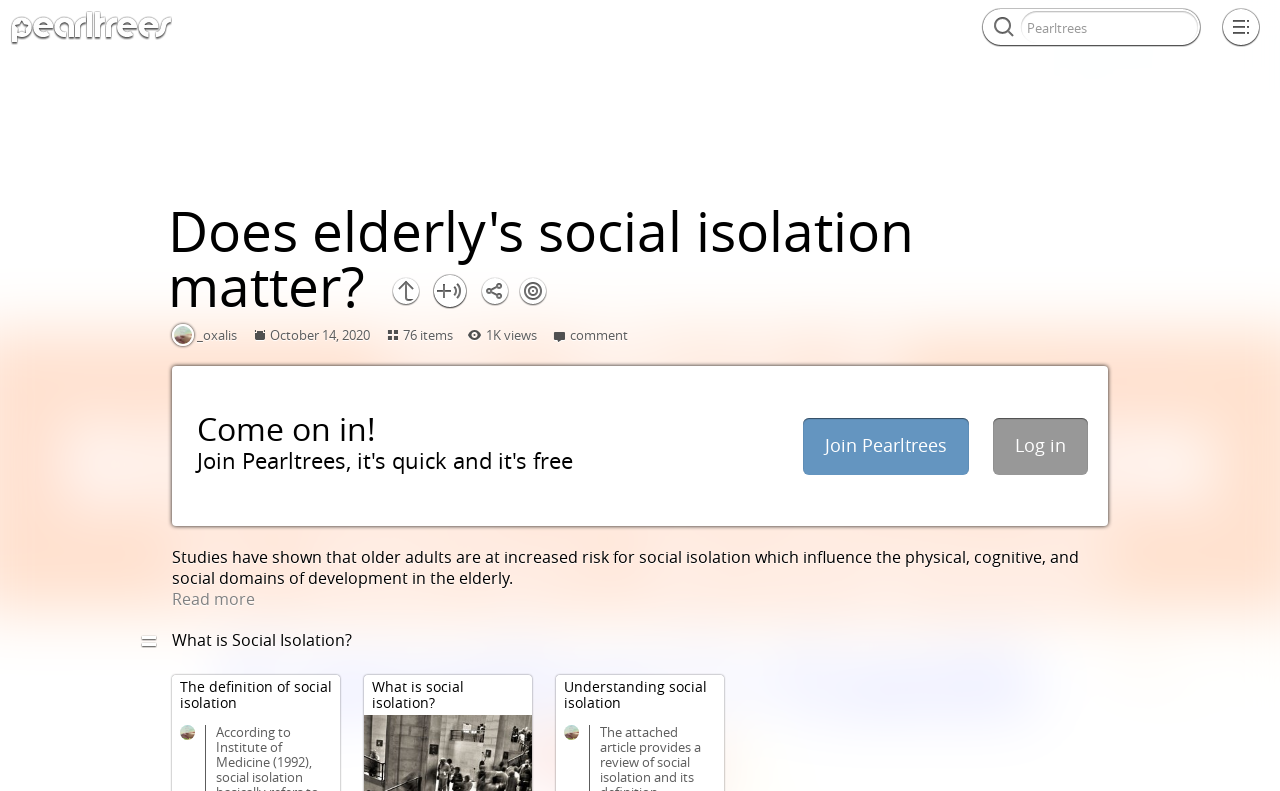Using the details in the image, give a detailed response to the question below:
What is the topic of discussion on this webpage?

Based on the static text elements on the webpage, it appears that the topic of discussion is social isolation, specifically its effects on older adults.